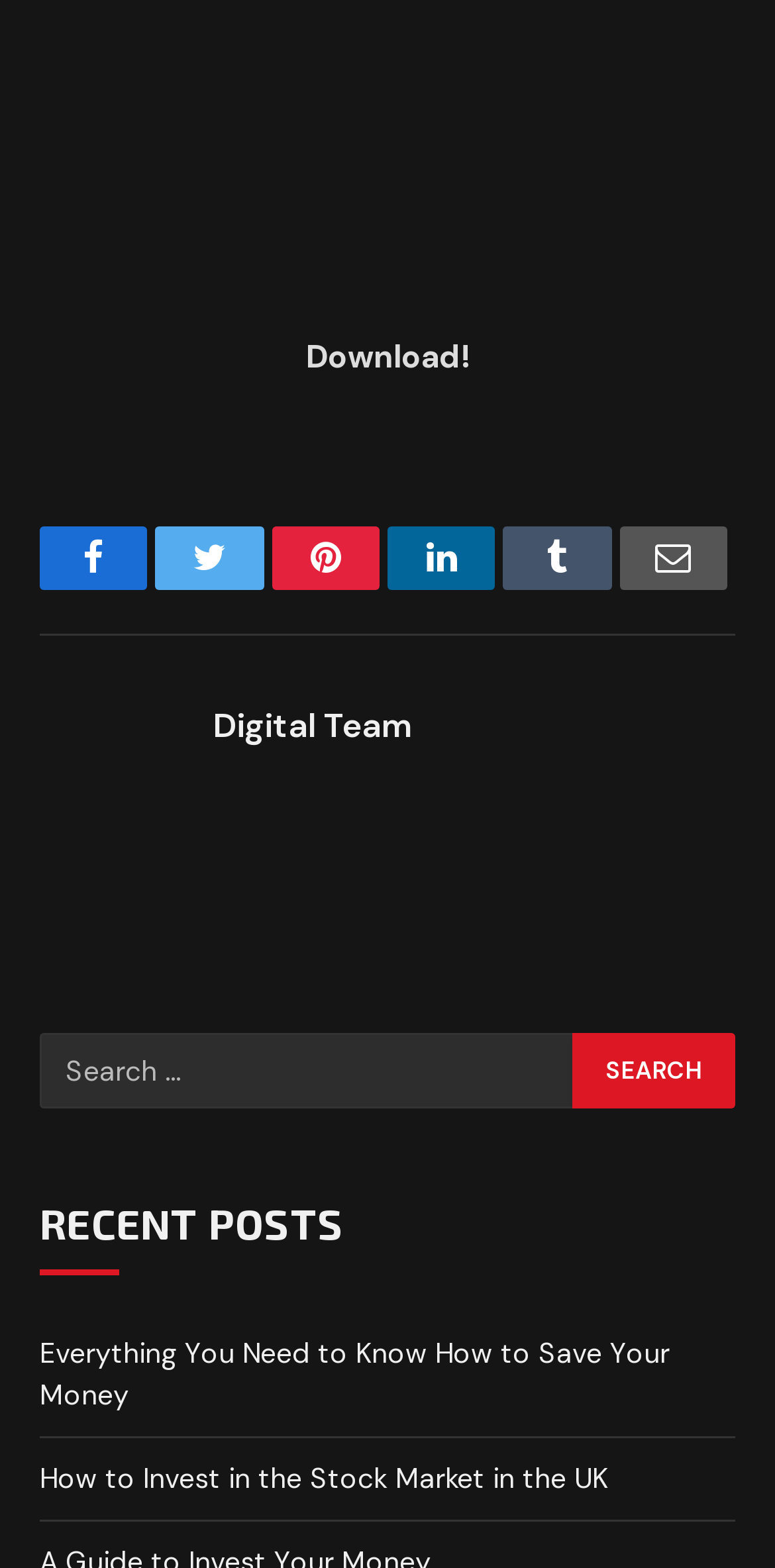Please identify the coordinates of the bounding box for the clickable region that will accomplish this instruction: "Read recent post about saving money".

[0.051, 0.851, 0.864, 0.901]